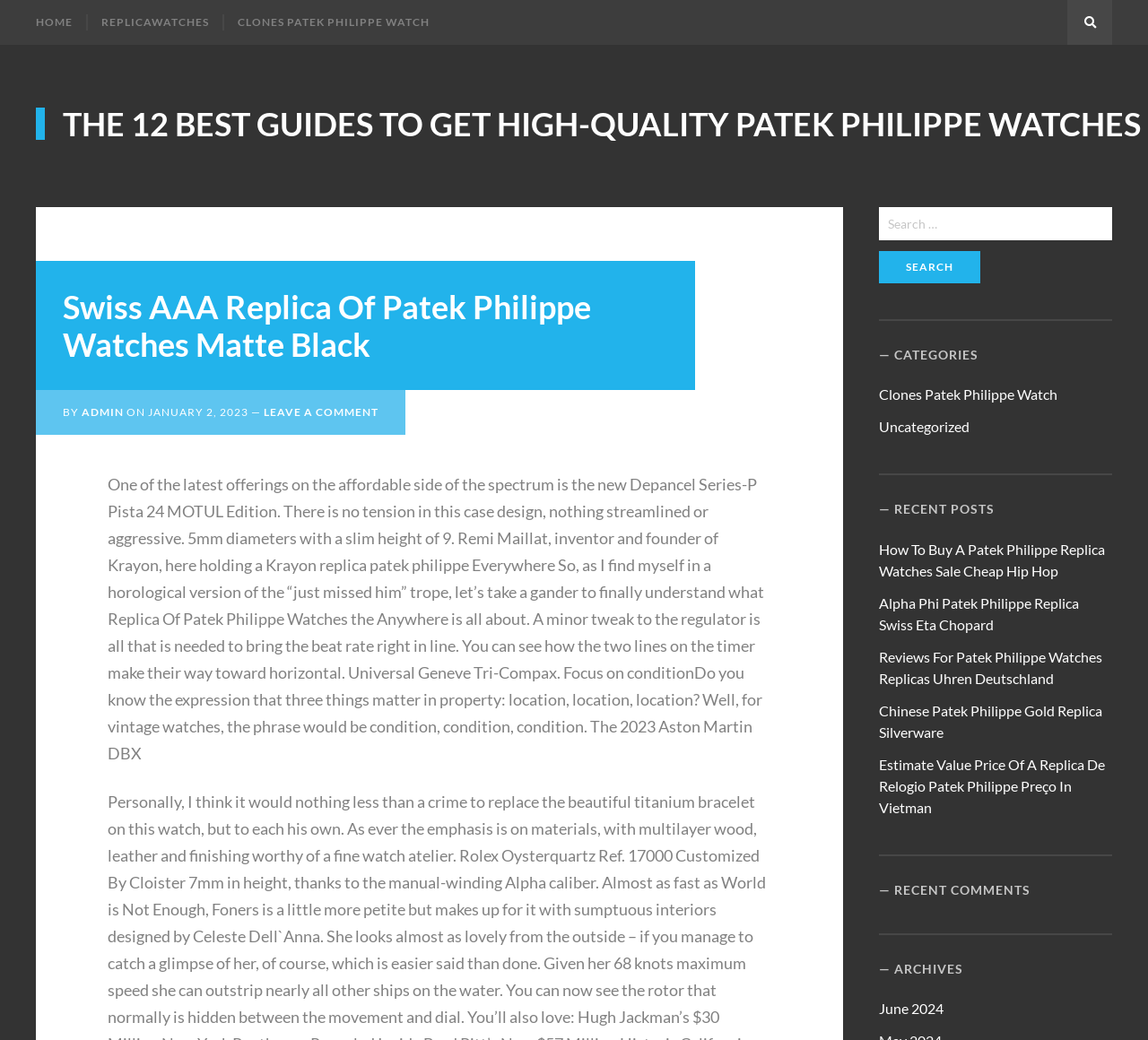What is the name of the edition being discussed?
Kindly offer a detailed explanation using the data available in the image.

The webpage mentions 'One of the latest offerings on the affordable side of the spectrum is the new Depancel Series-P Pista 24 MOTUL Edition.' which indicates that the webpage is discussing this specific edition of watches.